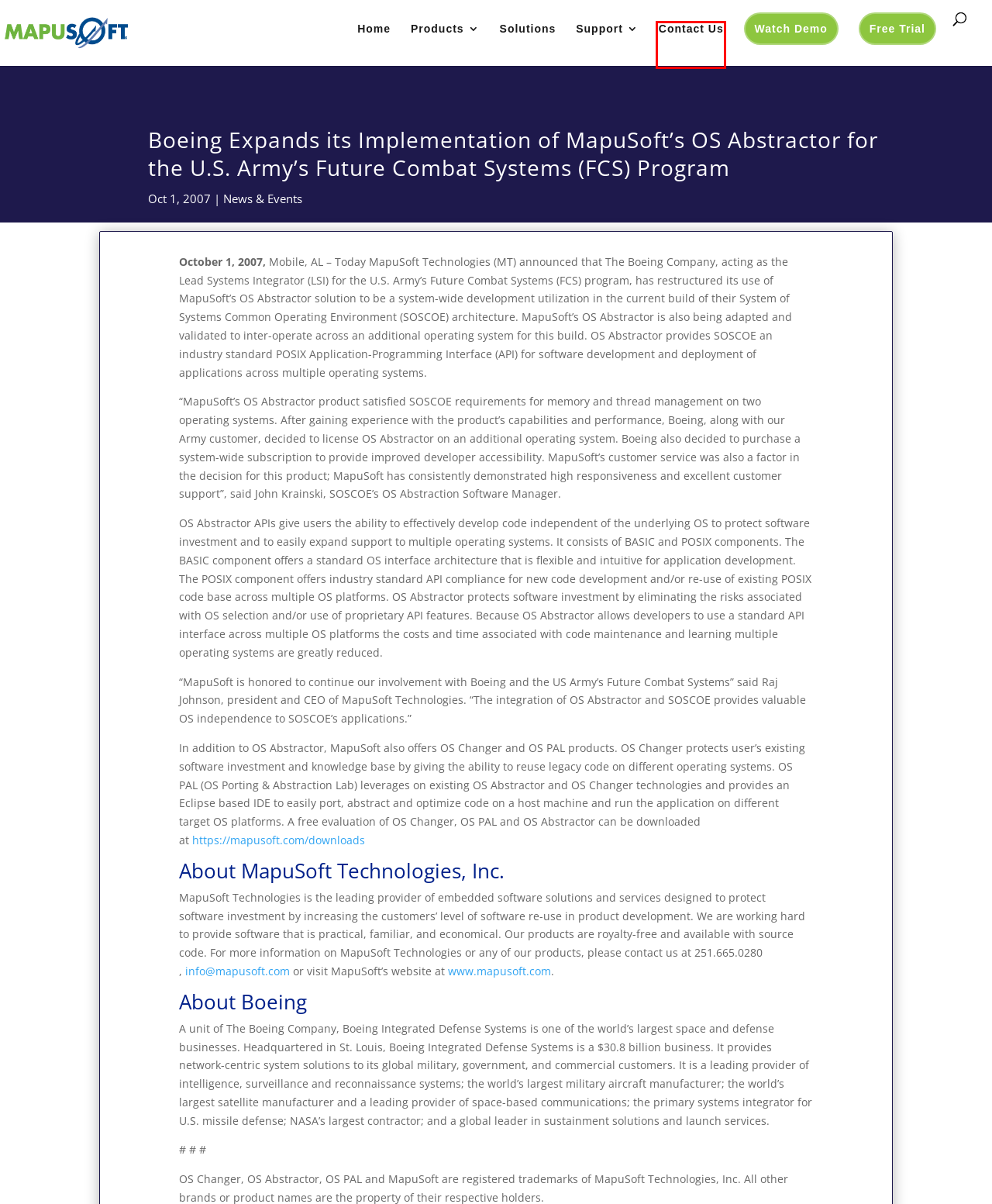You see a screenshot of a webpage with a red bounding box surrounding an element. Pick the webpage description that most accurately represents the new webpage after interacting with the element in the red bounding box. The options are:
A. Contact Us | MapuSoft
B. MapuSoft Products | MapuSoft
C. MapuSoft Featured in Article in June Issue of COTS Journal | MapuSoft
D. Privacy Policy | MapuSoft
E. MapuSoft Will Attend FCS Best of Industry Conference | MapuSoft
F. Downloads | MapuSoft
G. MapuSoft Technologies
H. News & Events | MapuSoft

A